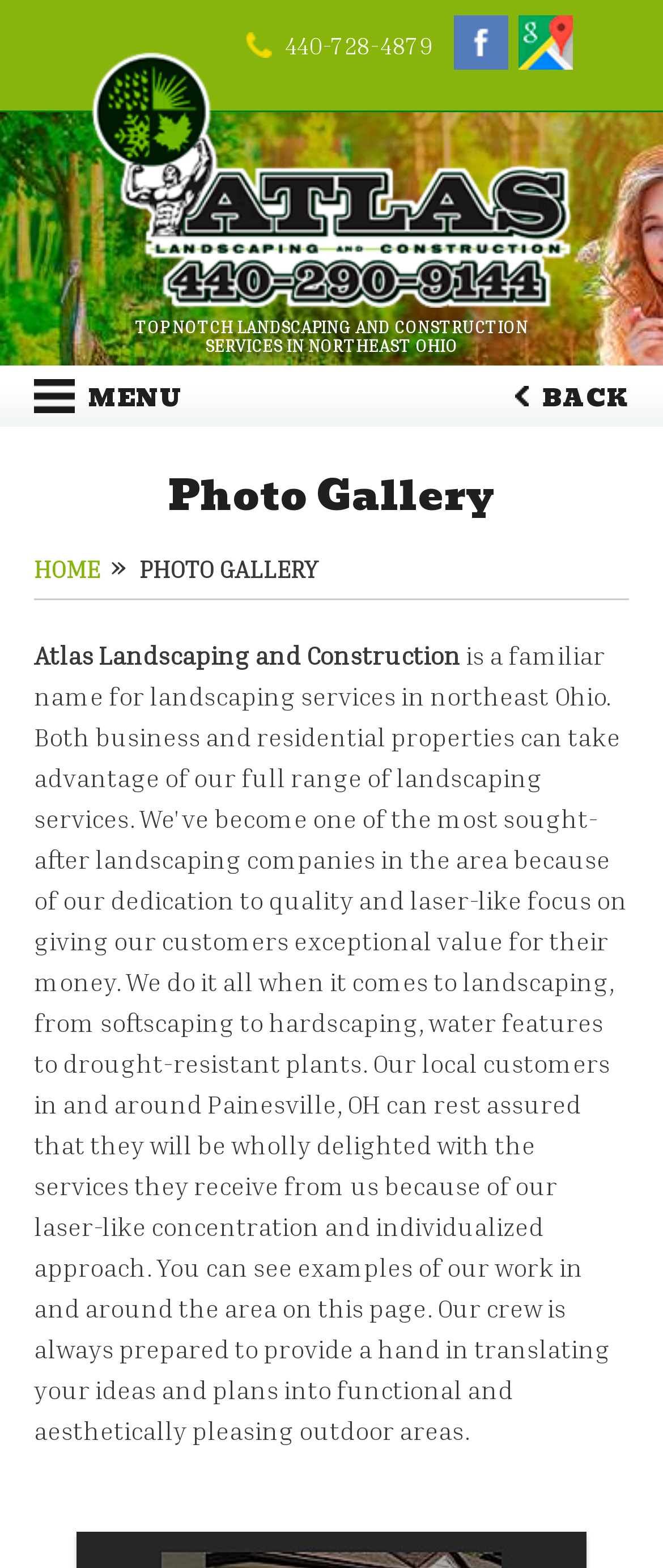Given the element description "alt="GMB" title="GMB"" in the screenshot, predict the bounding box coordinates of that UI element.

[0.781, 0.028, 0.863, 0.048]